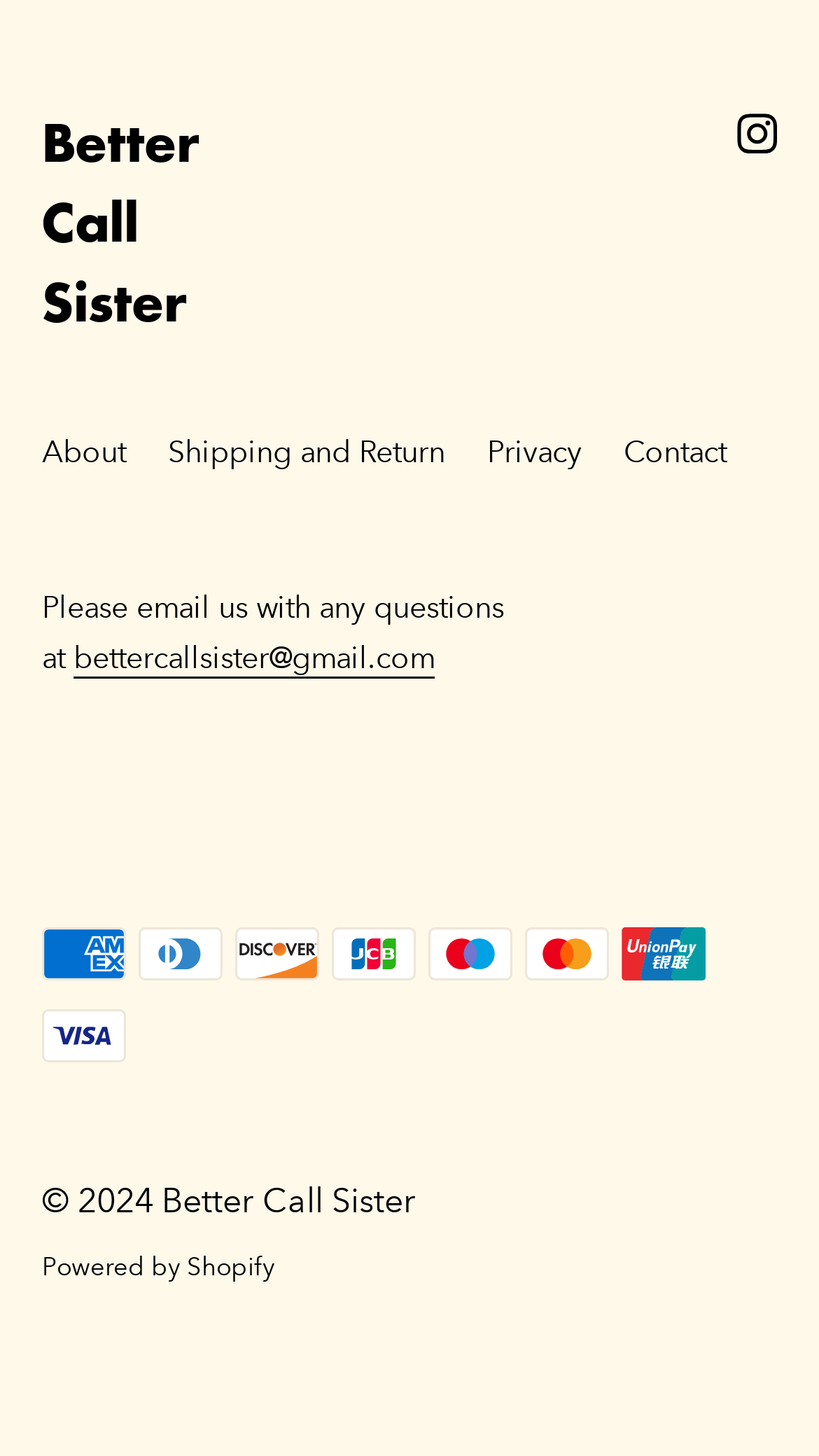Find the UI element described as: "About" and predict its bounding box coordinates. Ensure the coordinates are four float numbers between 0 and 1, [left, top, right, bottom].

[0.026, 0.278, 0.179, 0.342]